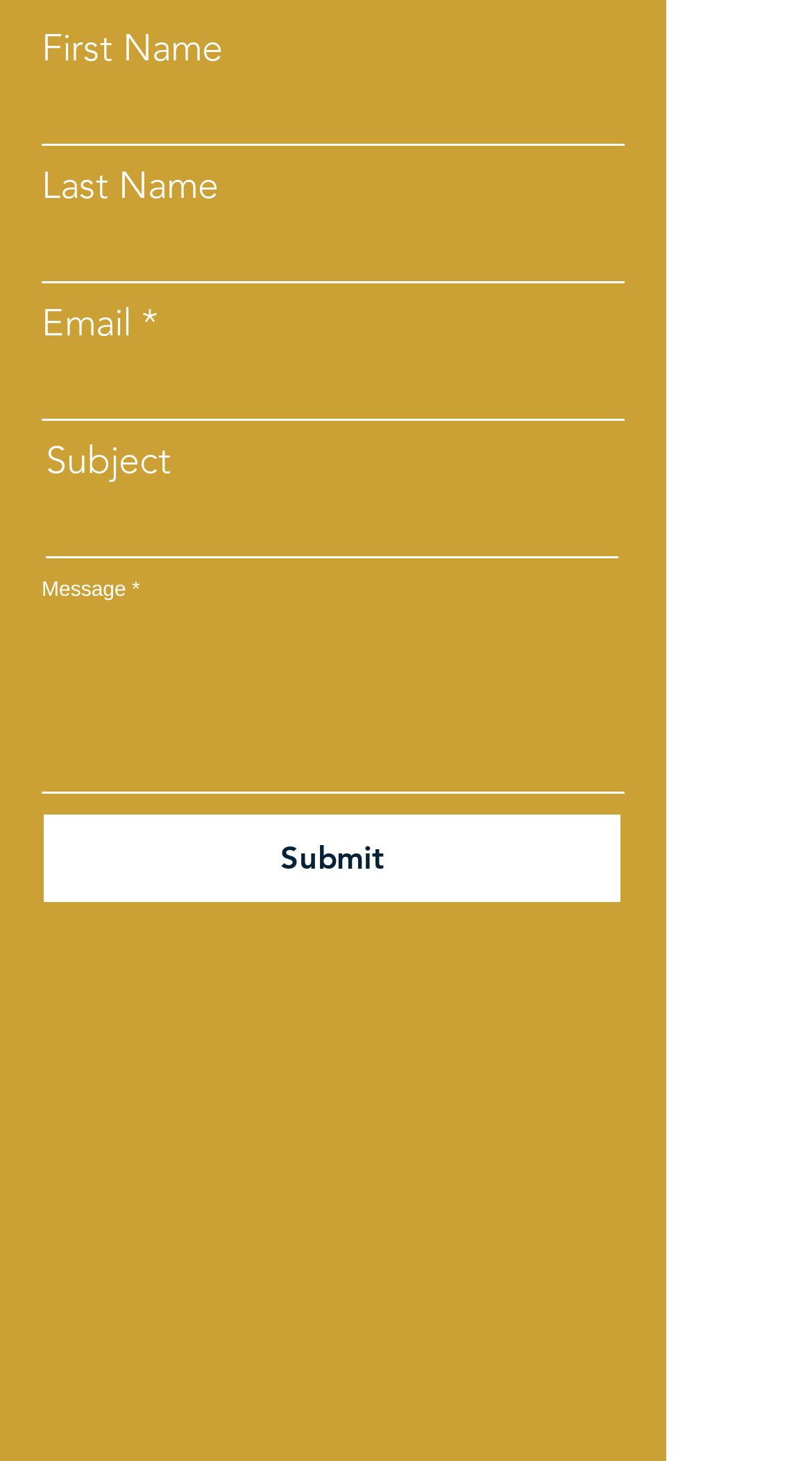Respond to the question below with a single word or phrase: How many text input fields are there in the form?

4